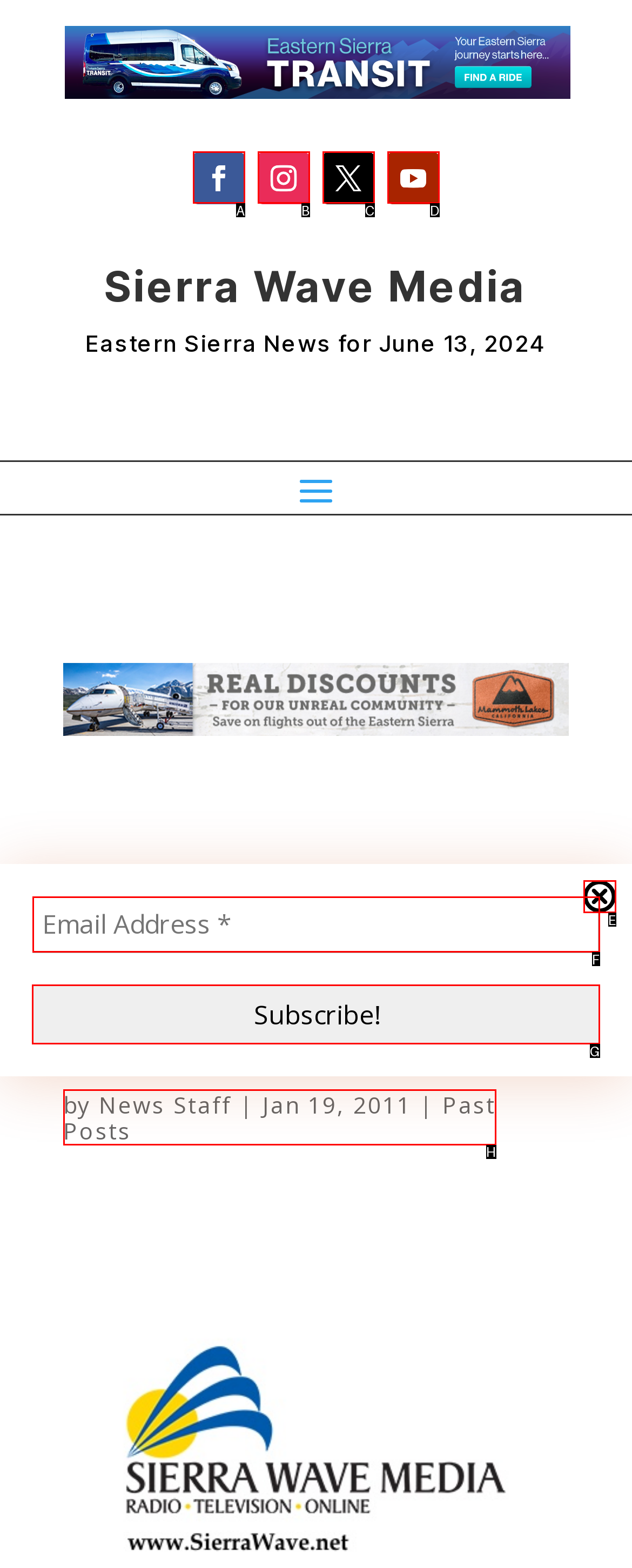Select the letter of the UI element that matches this task: Click the subscribe button
Provide the answer as the letter of the correct choice.

G